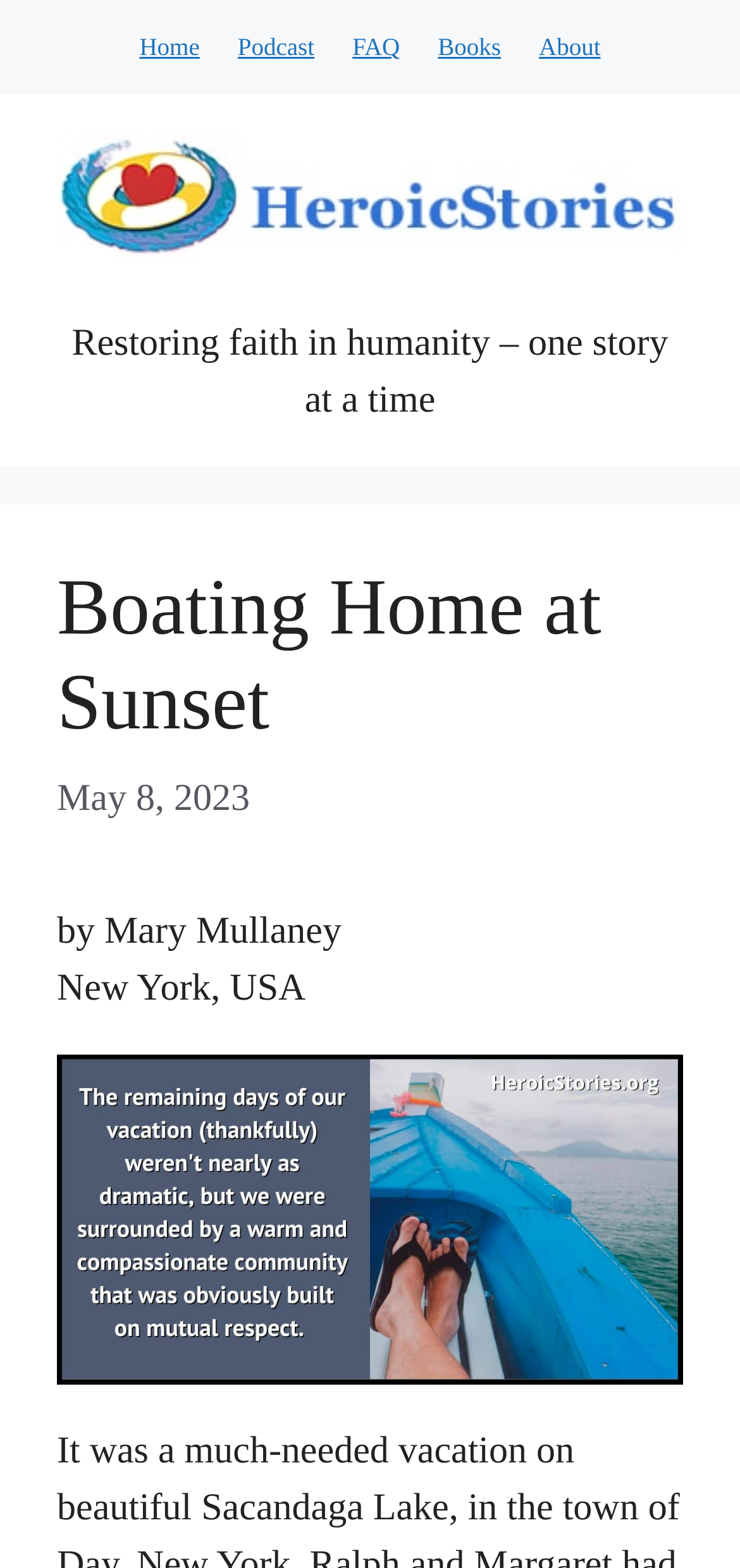What is the main heading displayed on the webpage? Please provide the text.

Boating Home at Sunset